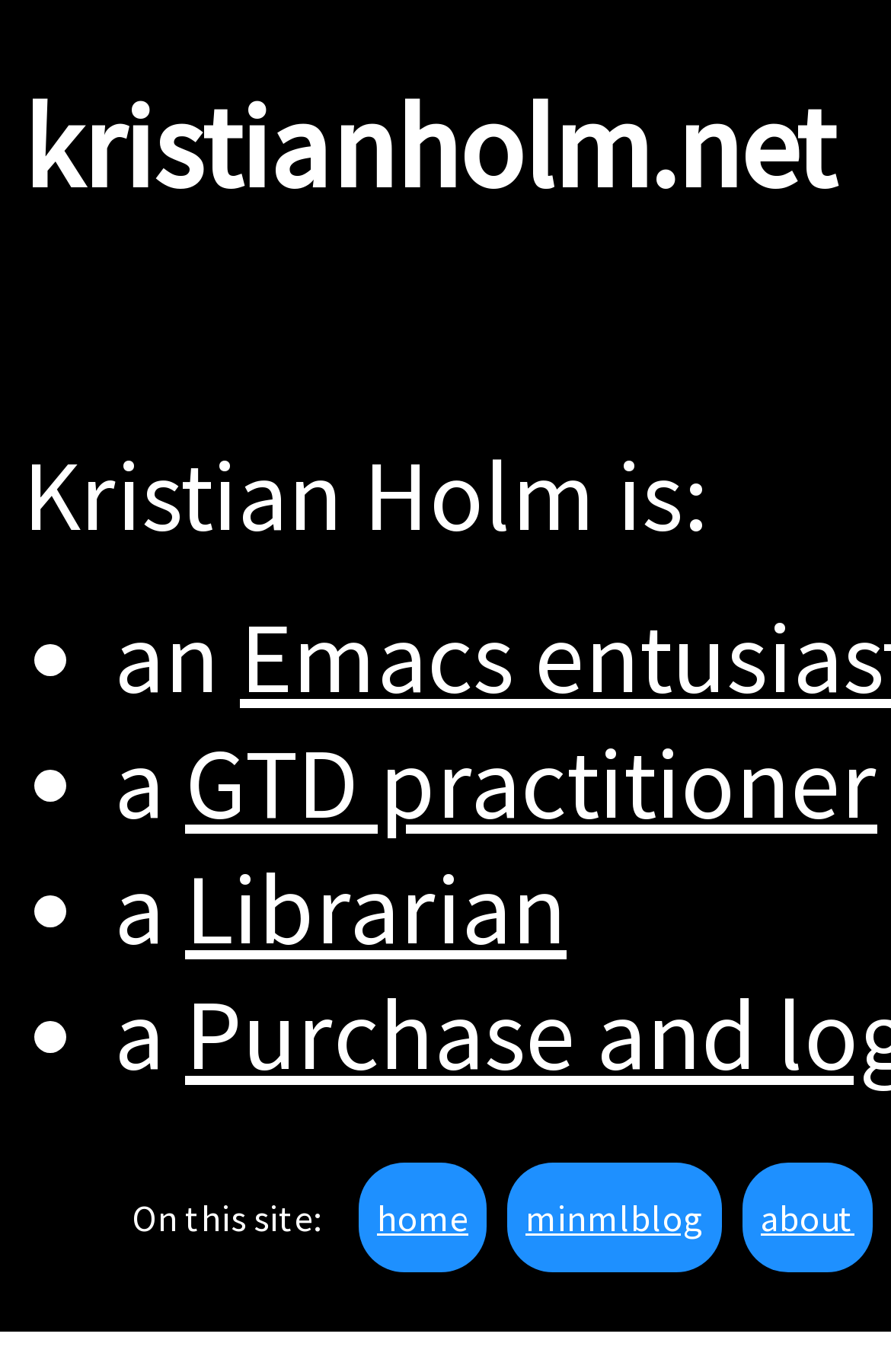What is Kristian Holm?
Give a comprehensive and detailed explanation for the question.

Based on the webpage, Kristian Holm is described as a GTD practitioner and a Librarian, as indicated by the list markers and corresponding text.